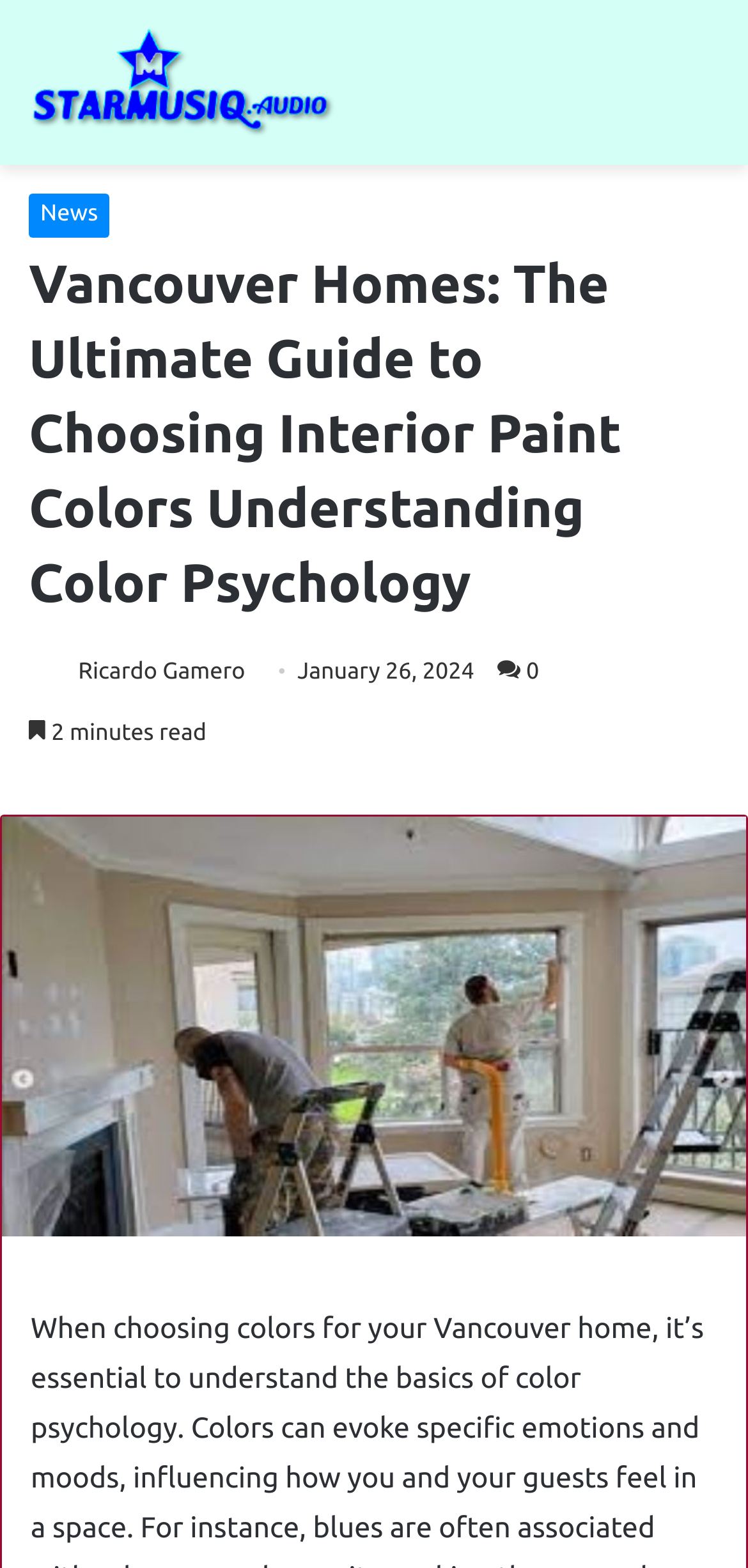Bounding box coordinates are given in the format (top-left x, top-left y, bottom-right x, bottom-right y). All values should be floating point numbers between 0 and 1. Provide the bounding box coordinate for the UI element described as: Log In

None